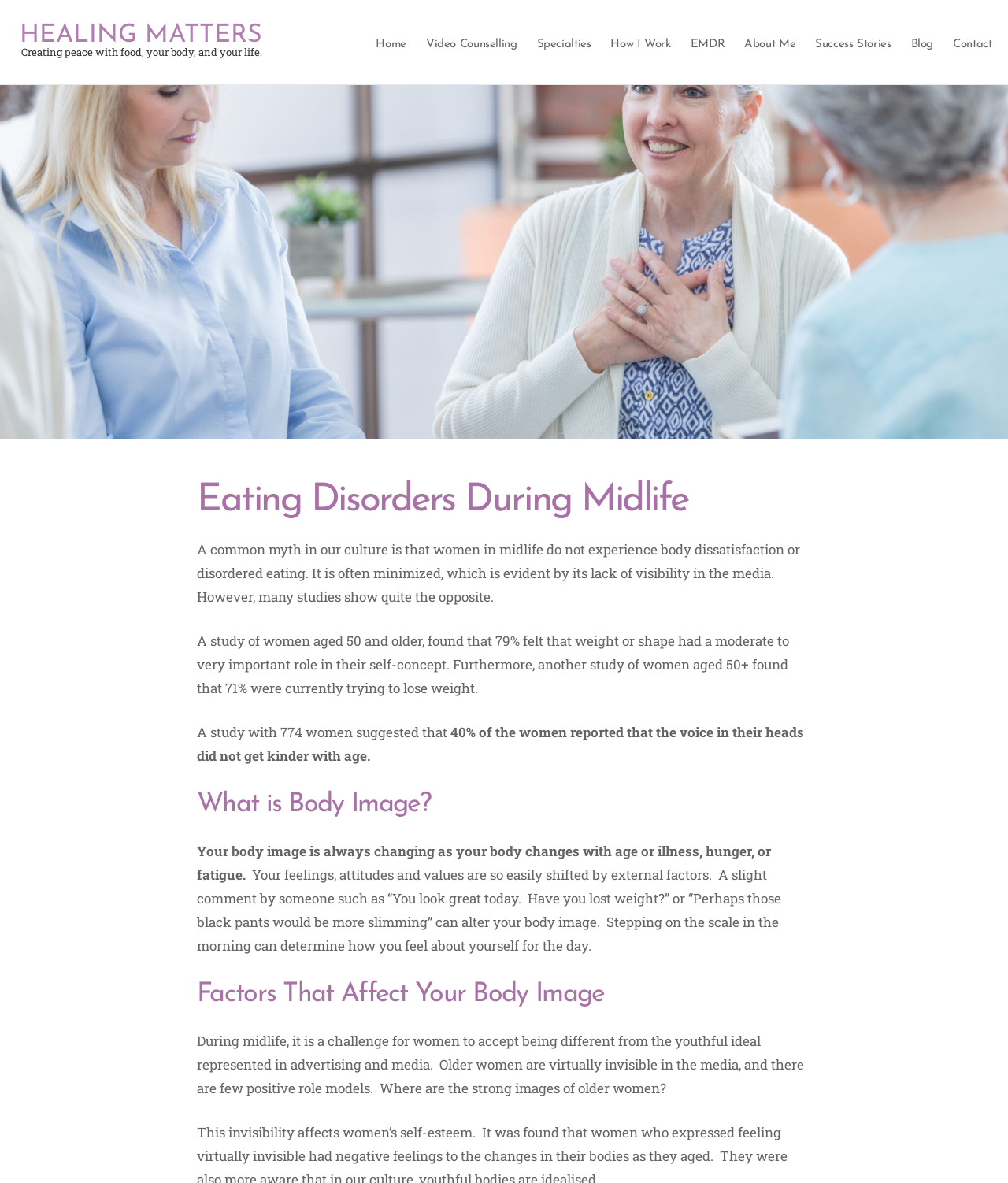Kindly determine the bounding box coordinates of the area that needs to be clicked to fulfill this instruction: "Explore 'Success Stories'".

[0.804, 0.027, 0.889, 0.048]